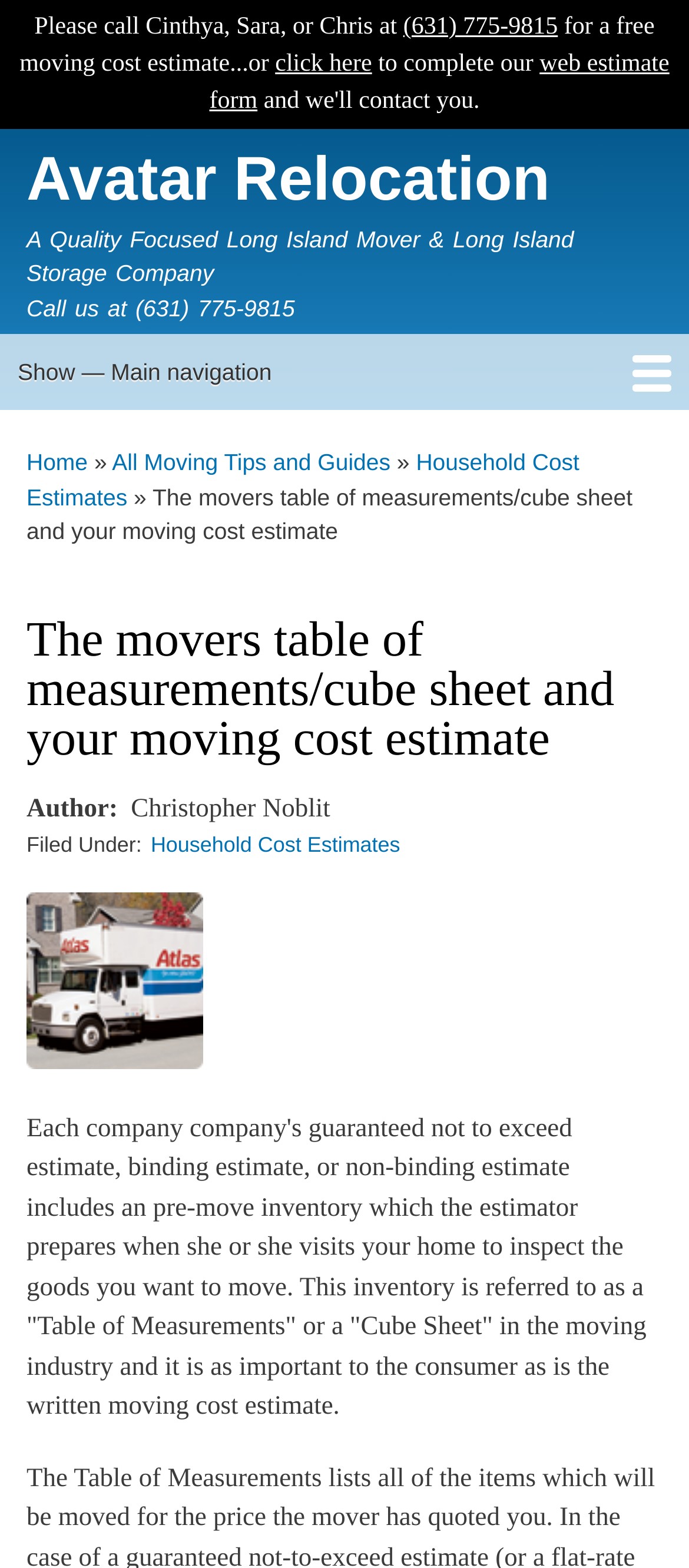Determine the bounding box coordinates for the HTML element described here: "All Moving Tips and Guides".

[0.163, 0.287, 0.567, 0.304]